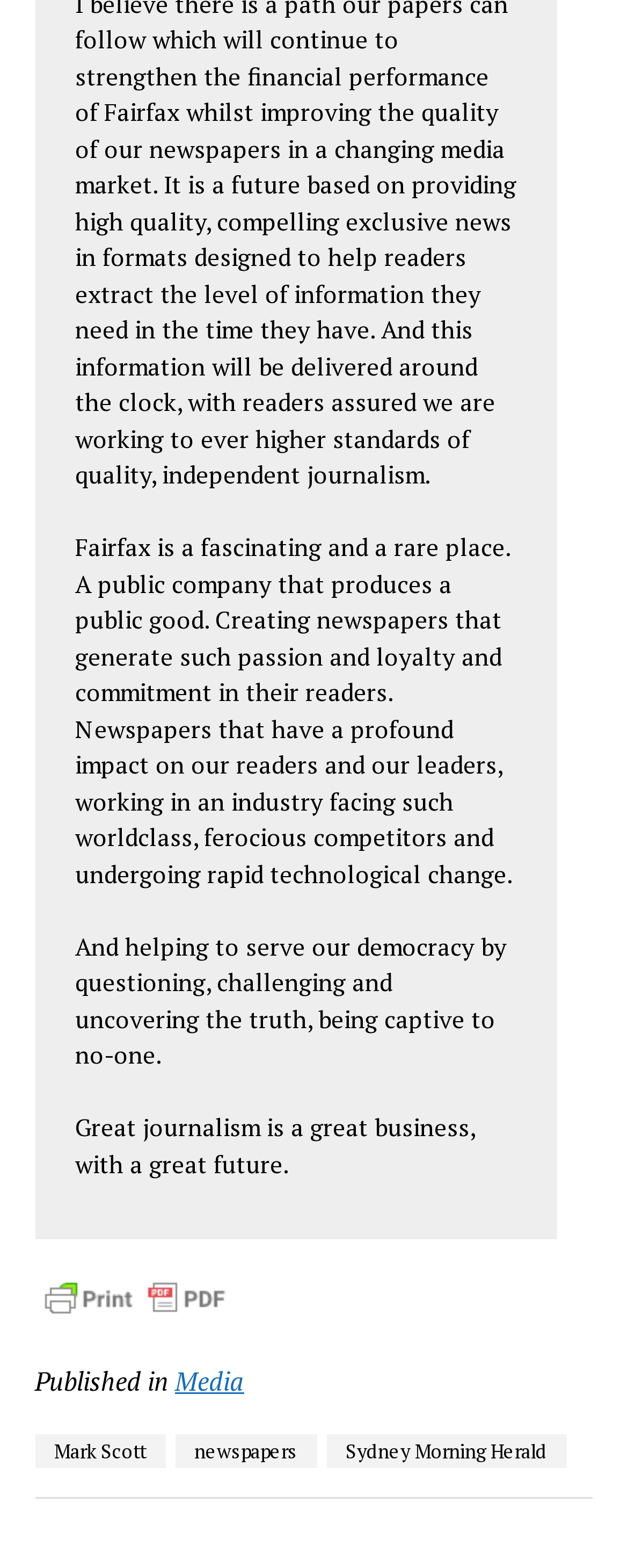What is Fairfax described as? From the image, respond with a single word or brief phrase.

a fascinating and a rare place